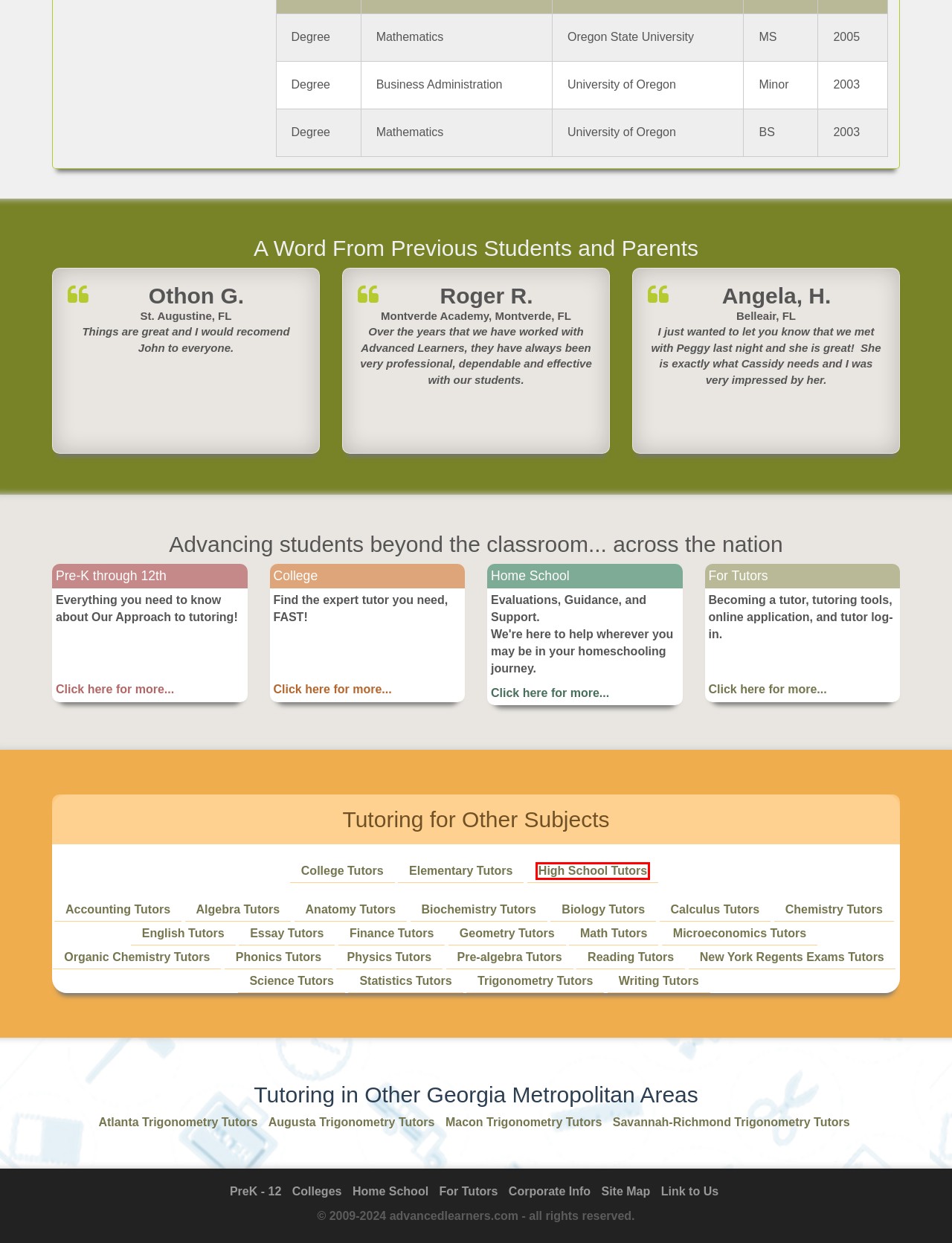Given a webpage screenshot with a red bounding box around a UI element, choose the webpage description that best matches the new webpage after clicking the element within the bounding box. Here are the candidates:
A. Our High School Trigonometry Tutors In Georgia
B. Our  Algebra Tutors In Georgia
C. Our  Biochemistry Tutors In Georgia
D. Our  Organic Chemistry Tutors In Georgia
E. Our  English Tutors In Georgia
F. Our  Biology Tutors In Georgia
G. Our  Trigonometry Tutors Near Atlanta Georgia
H. Our  New York Regents Exams Tutors In Georgia

A